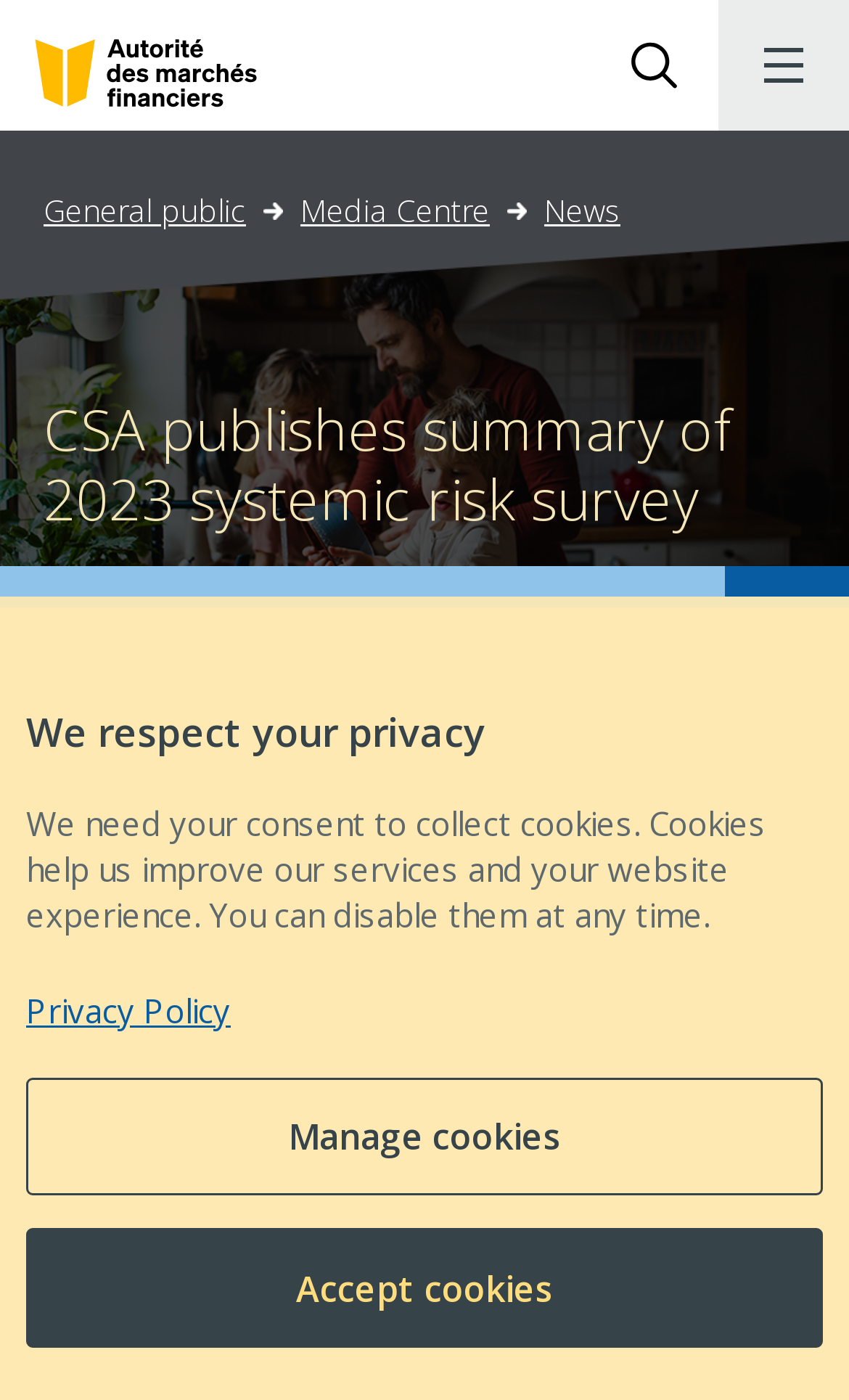Locate the bounding box coordinates of the UI element described by: "Click to open the menu". The bounding box coordinates should consist of four float numbers between 0 and 1, i.e., [left, top, right, bottom].

[0.846, 0.0, 1.0, 0.093]